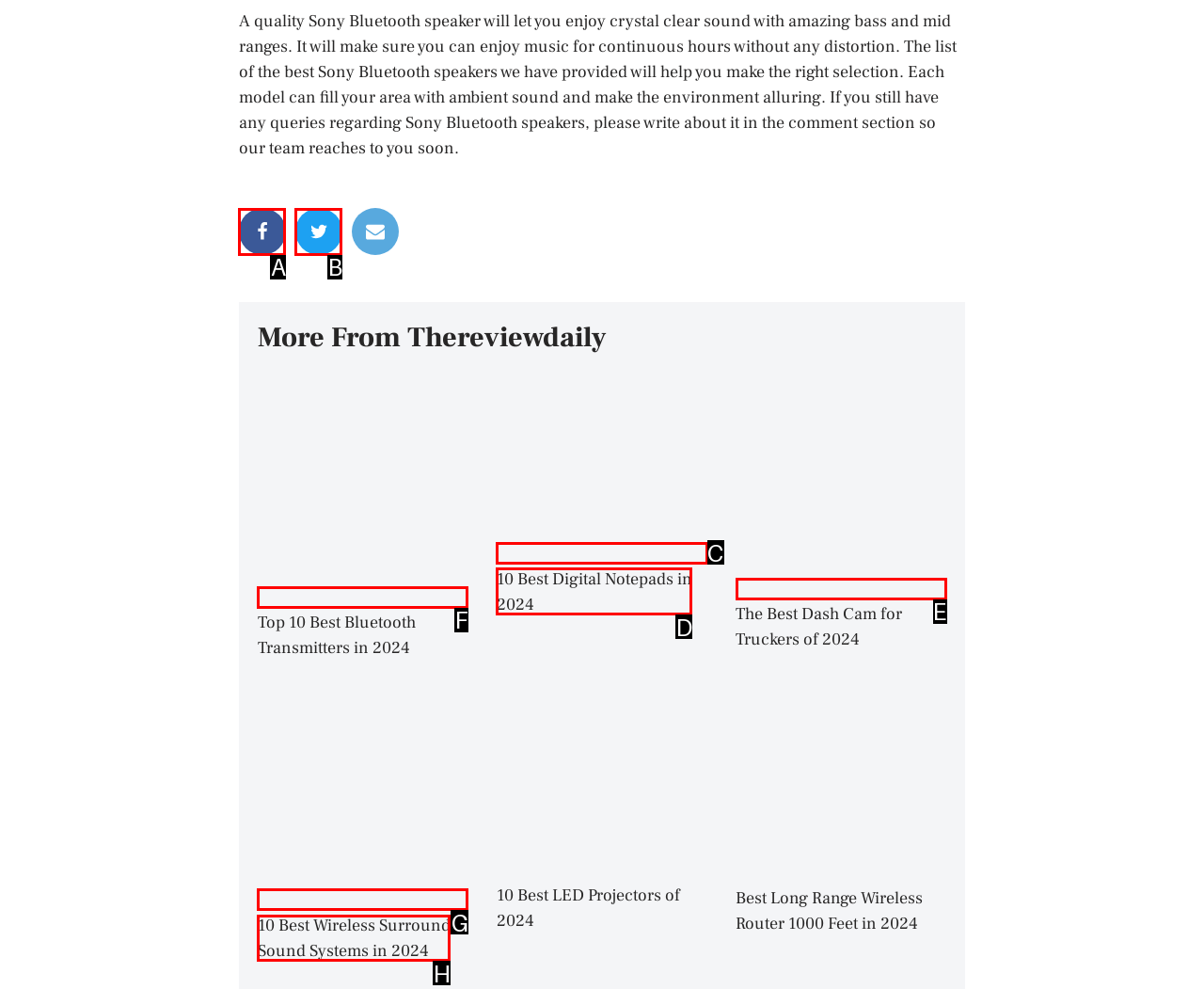Choose the HTML element to click for this instruction: Explore 10 Best Wireless Surround Sound Systems in 2024 Answer with the letter of the correct choice from the given options.

H